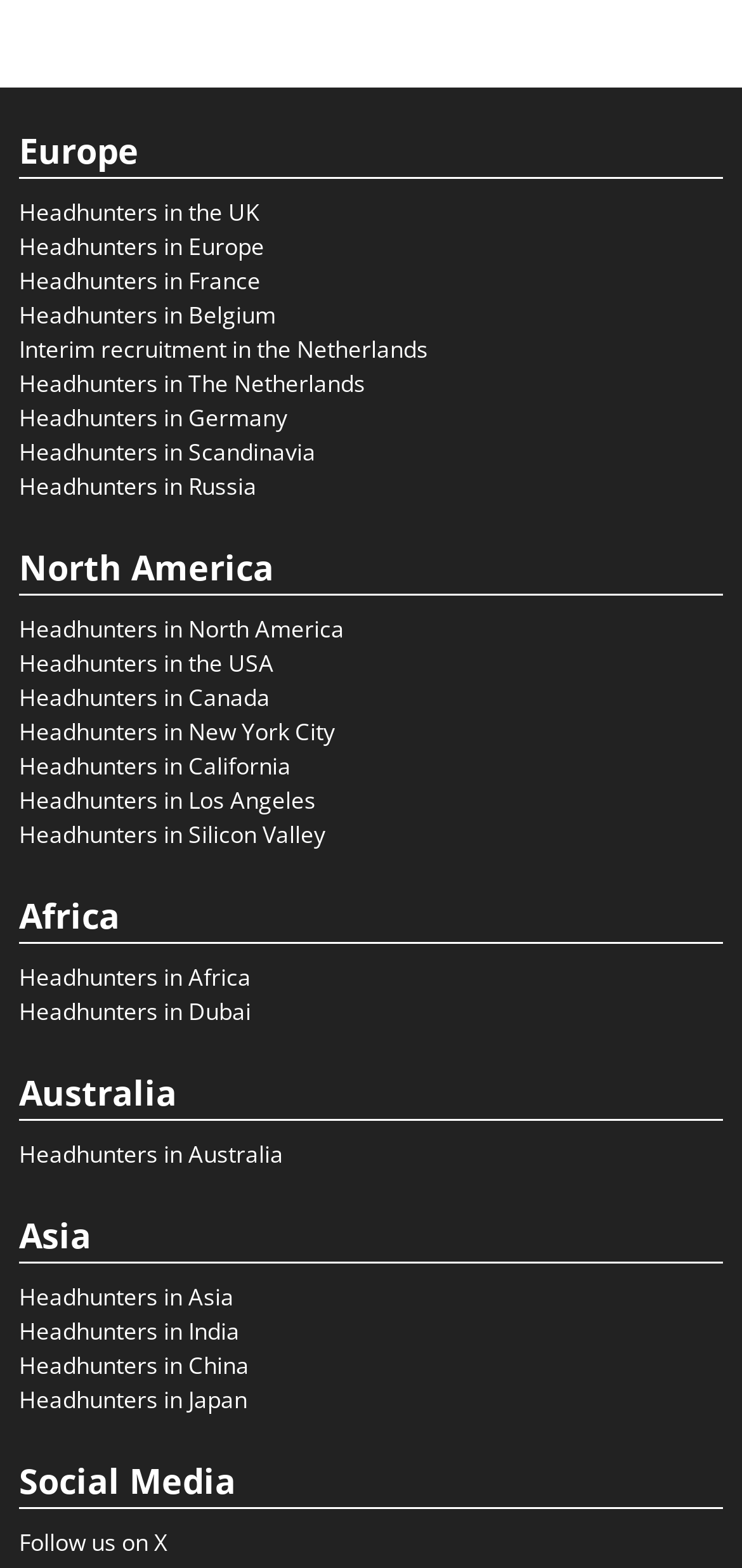Please provide the bounding box coordinates in the format (top-left x, top-left y, bottom-right x, bottom-right y). Remember, all values are floating point numbers between 0 and 1. What is the bounding box coordinate of the region described as: Headhunters in Germany

[0.026, 0.255, 0.387, 0.276]